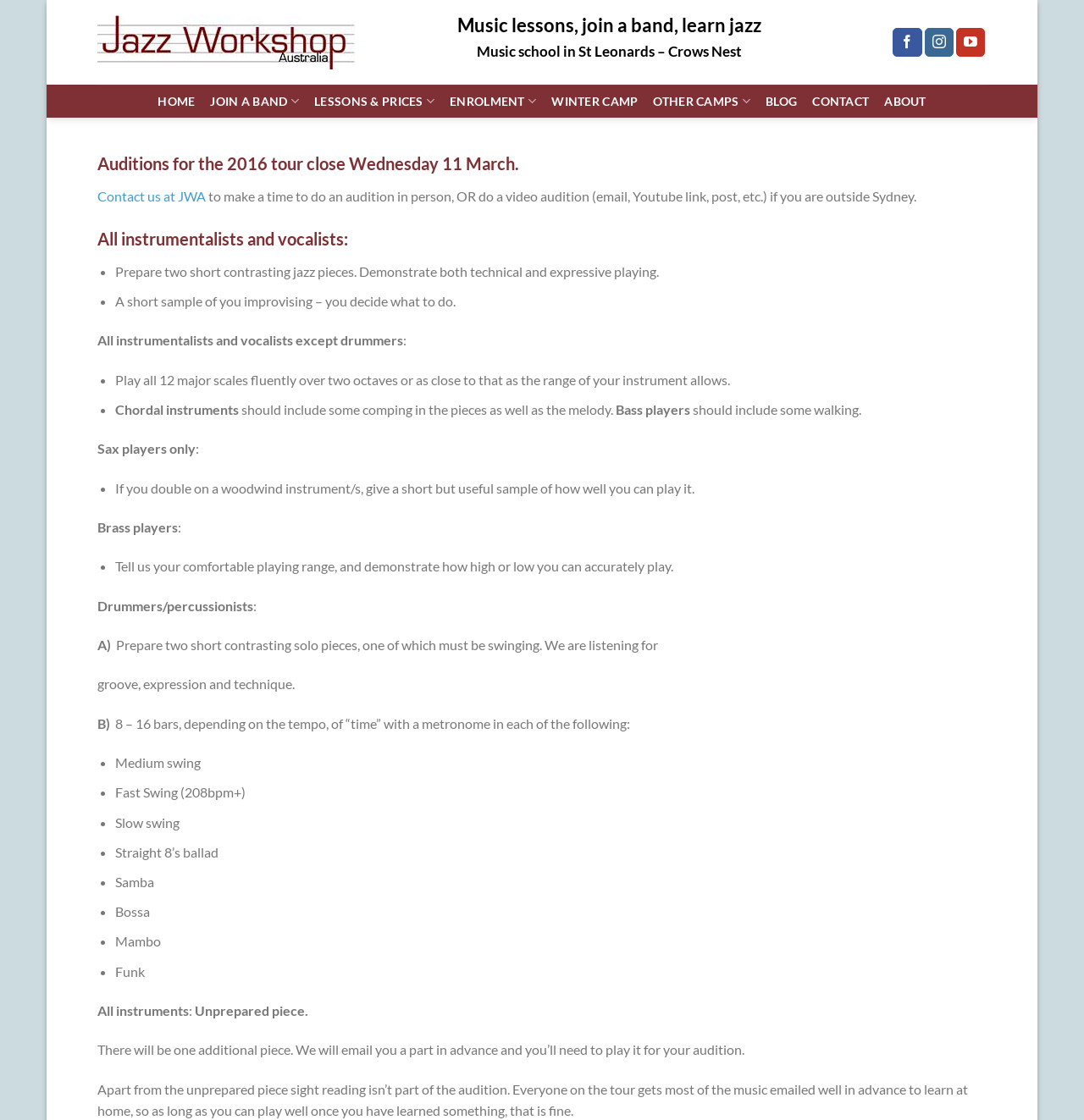What is required for drummers and percussionists in the audition?
Analyze the image and deliver a detailed answer to the question.

According to the webpage, drummers and percussionists are required to prepare two short contrasting solo pieces, one of which must be swinging, as stated in the text 'A) Prepare two short contrasting solo pieces, one of which must be swinging.'